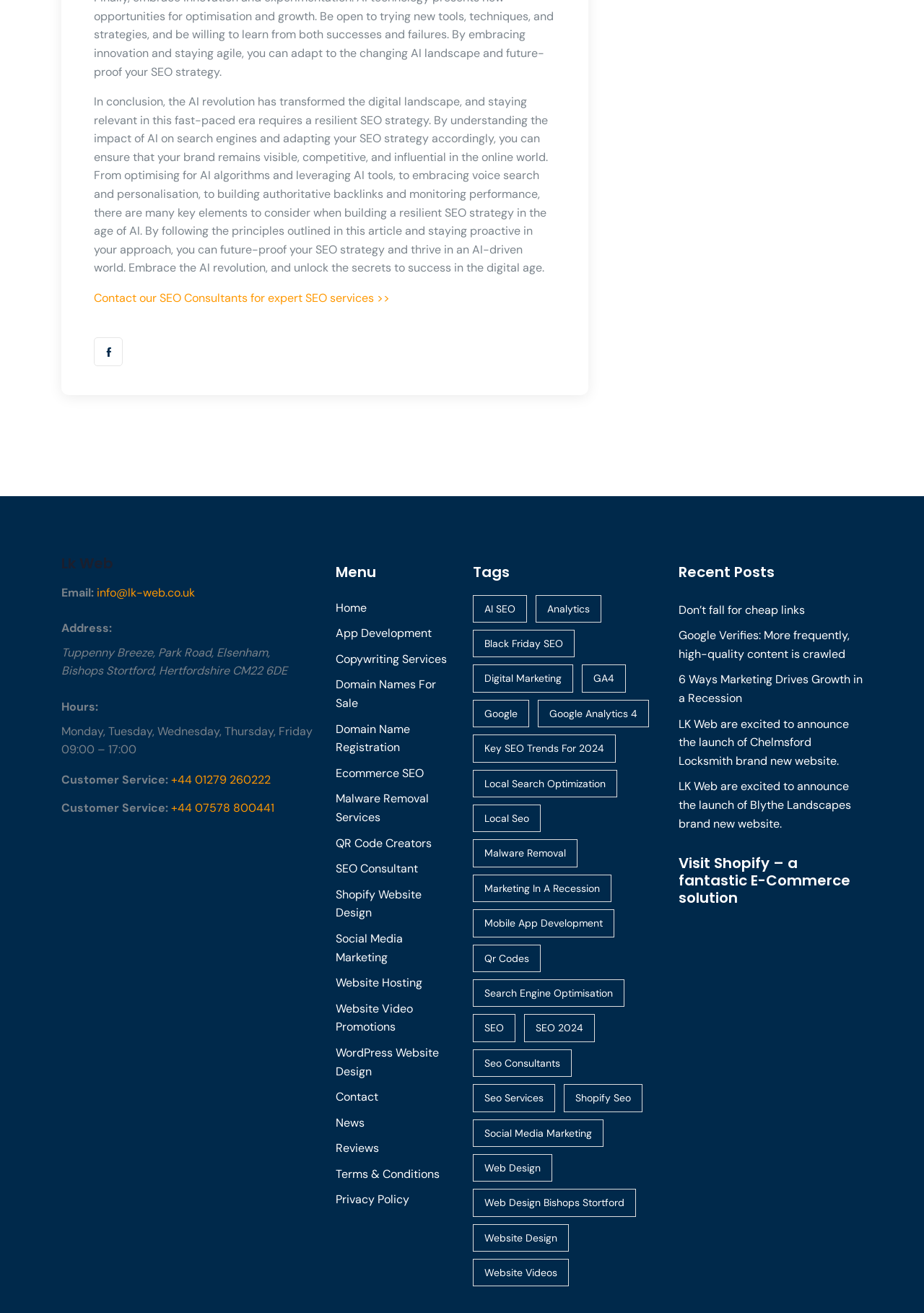Indicate the bounding box coordinates of the clickable region to achieve the following instruction: "Read about SEO Consultant services."

[0.363, 0.657, 0.452, 0.669]